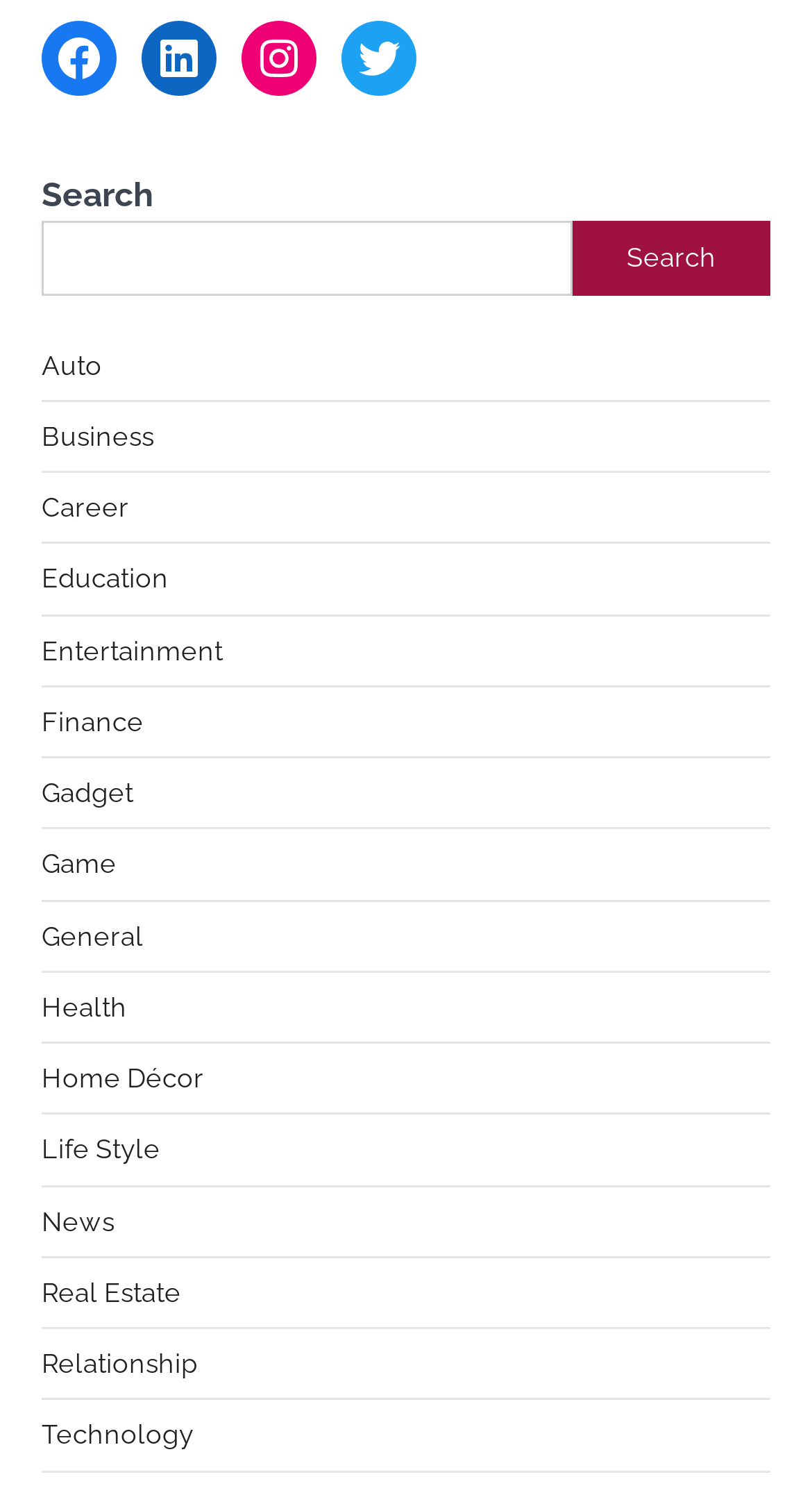Using the image as a reference, answer the following question in as much detail as possible:
How many social media links are available?

The webpage has links to four social media platforms: Facebook, LinkedIn, Instagram, and Twitter. These links are located at the top of the webpage.